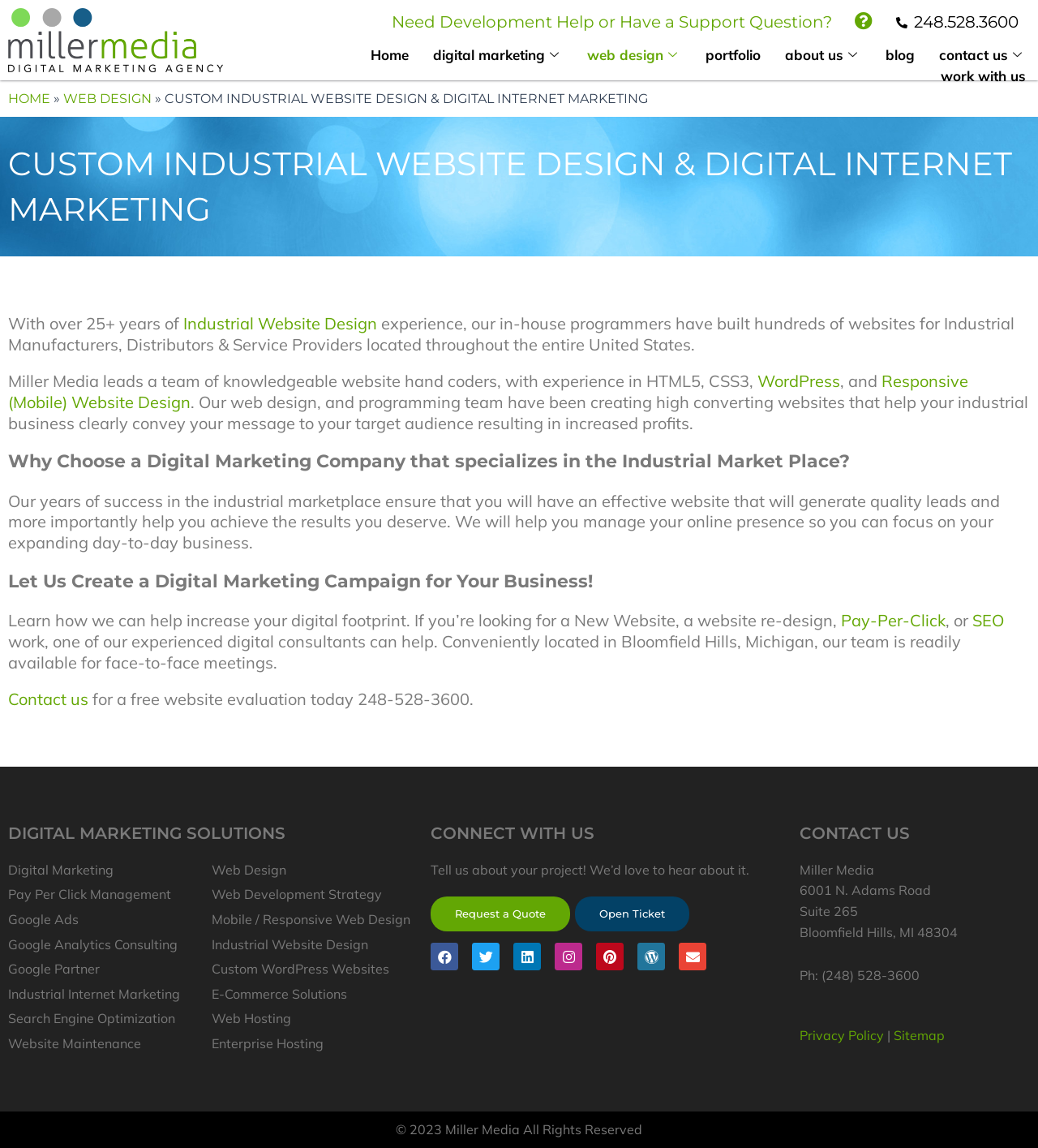Please determine the bounding box coordinates of the element's region to click for the following instruction: "Enter product name".

None